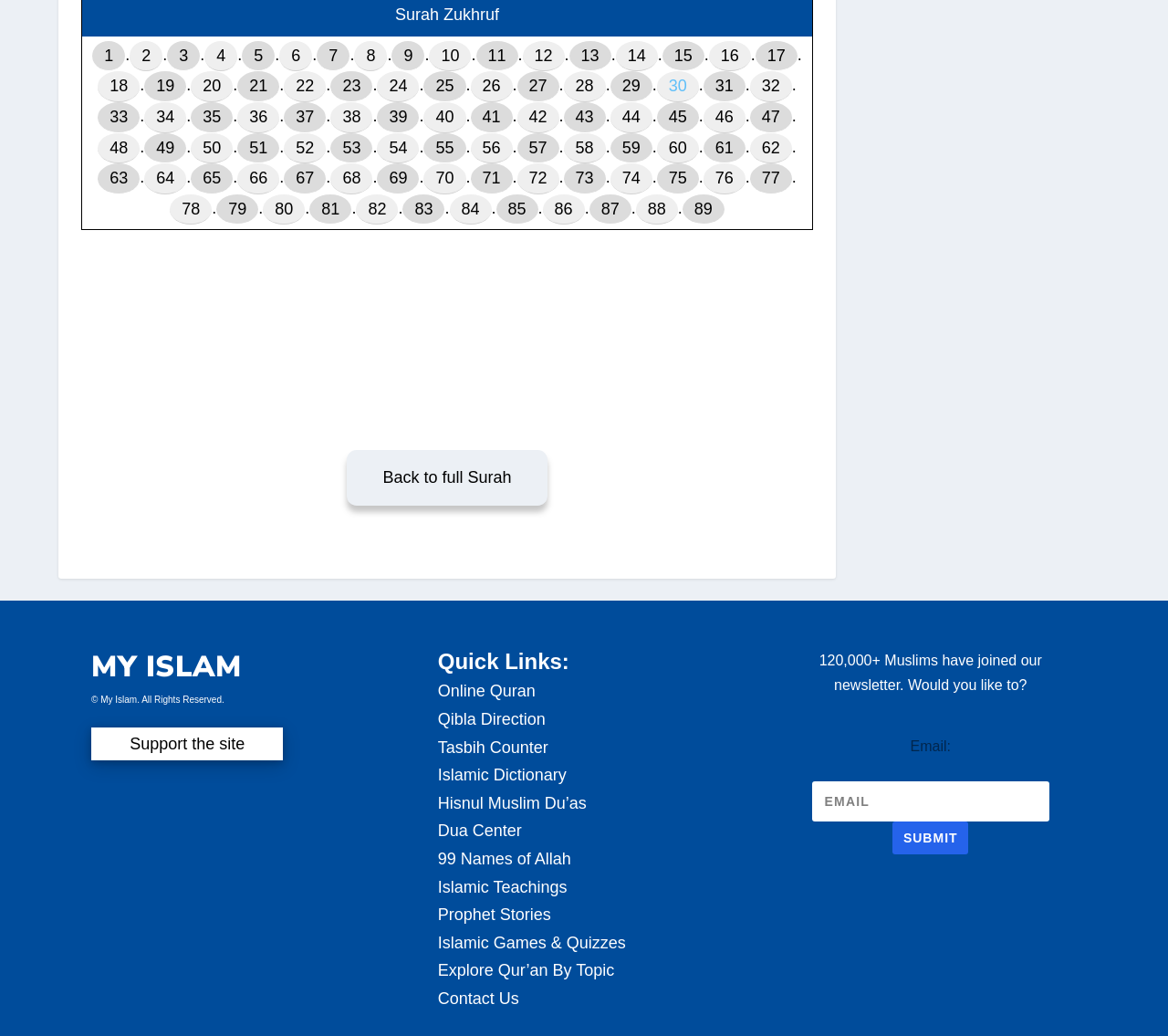Answer the following query concisely with a single word or phrase:
What is the title of the current Surah?

Surah Zukhruf